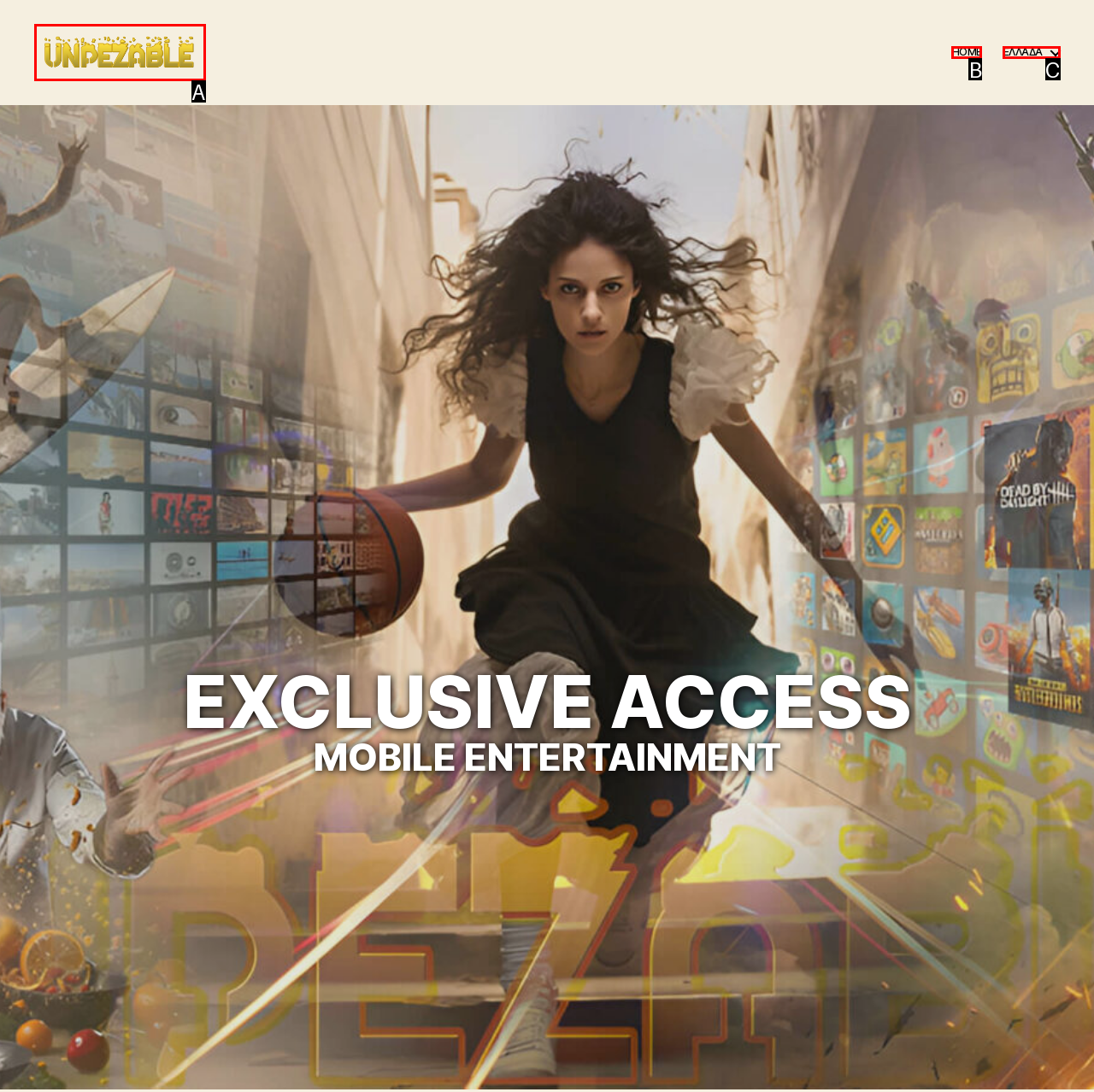Identify the option that corresponds to the description: ΕΛΛΑΔΑ. Provide only the letter of the option directly.

C